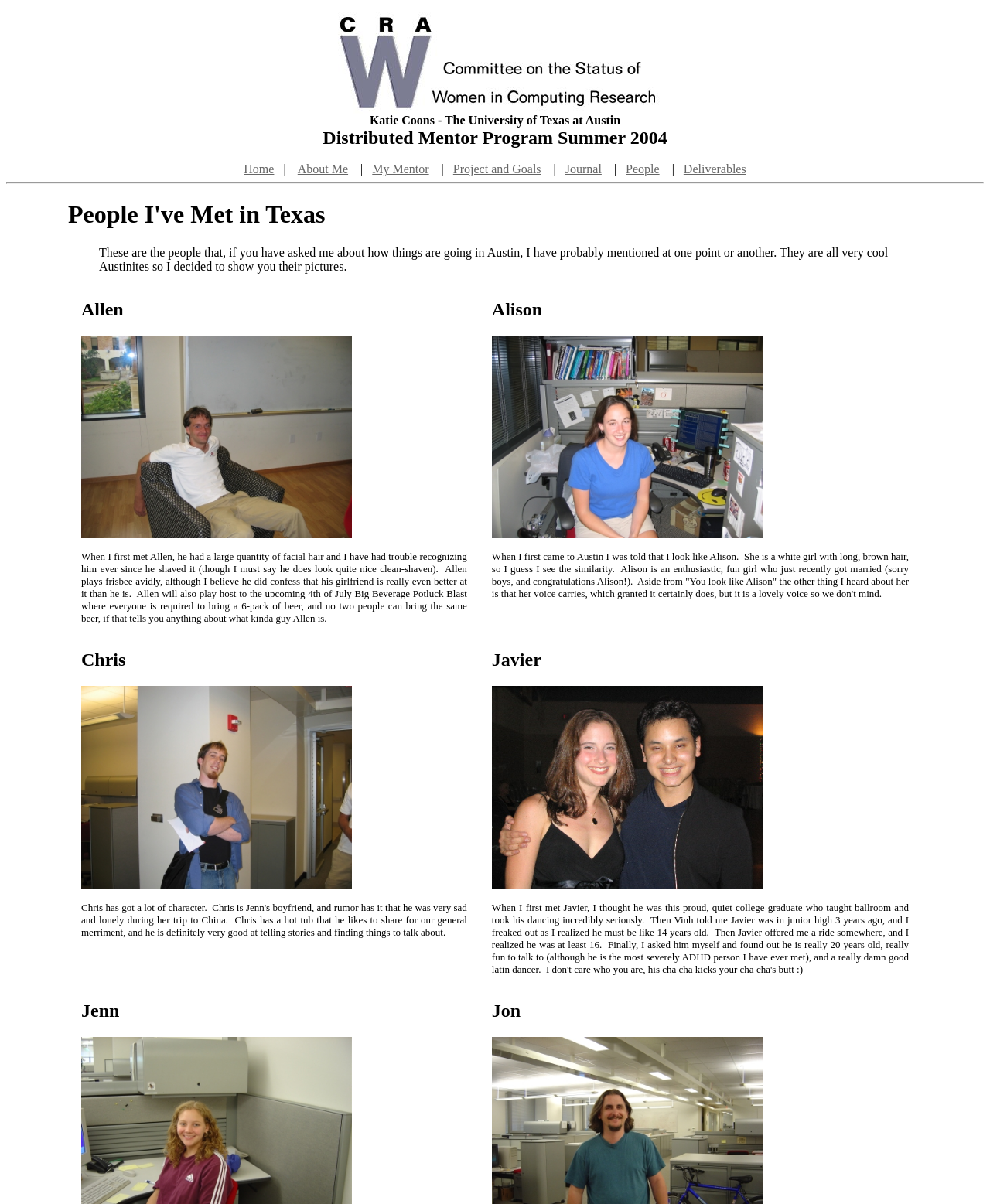Please locate the bounding box coordinates of the element that needs to be clicked to achieve the following instruction: "Read about 'Allen'". The coordinates should be four float numbers between 0 and 1, i.e., [left, top, right, bottom].

[0.07, 0.239, 0.483, 0.529]